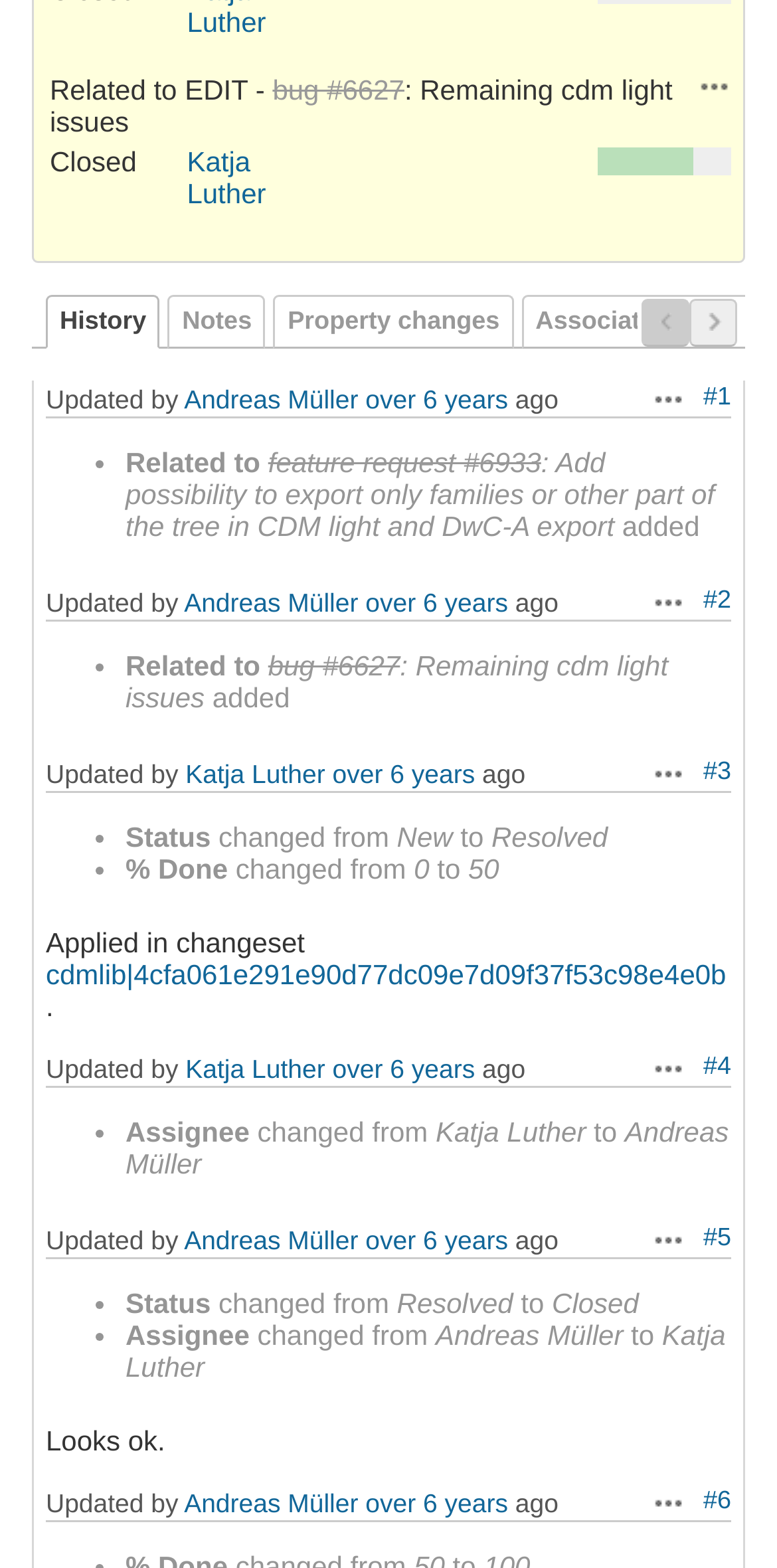Can you specify the bounding box coordinates of the area that needs to be clicked to fulfill the following instruction: "View the 'Notes' page"?

[0.216, 0.188, 0.342, 0.222]